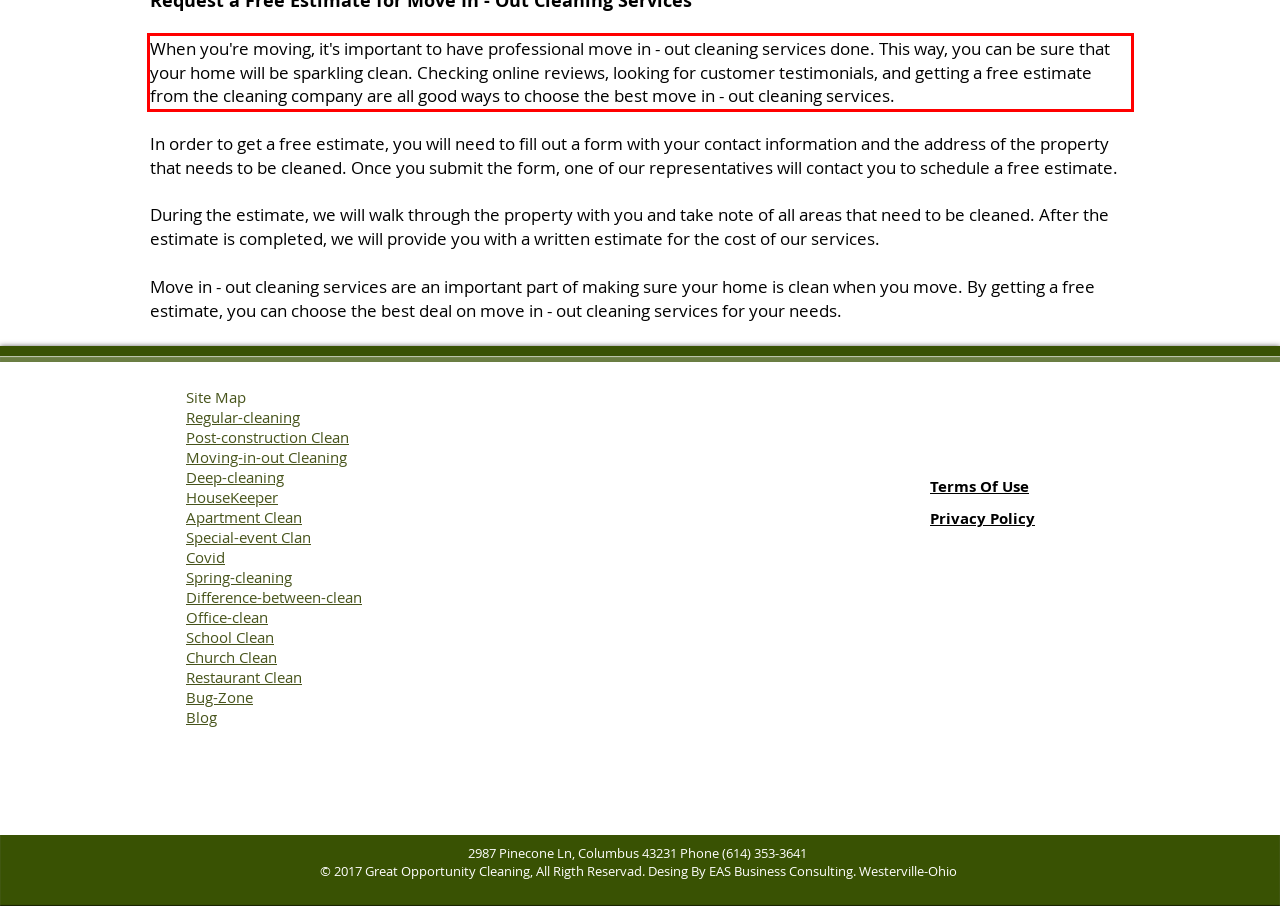Examine the webpage screenshot, find the red bounding box, and extract the text content within this marked area.

When you're moving, it's important to have professional move in - out cleaning services done. This way, you can be sure that your home will be sparkling clean. Checking online reviews, looking for customer testimonials, and getting a free estimate from the cleaning company are all good ways to choose the best move in - out cleaning services.